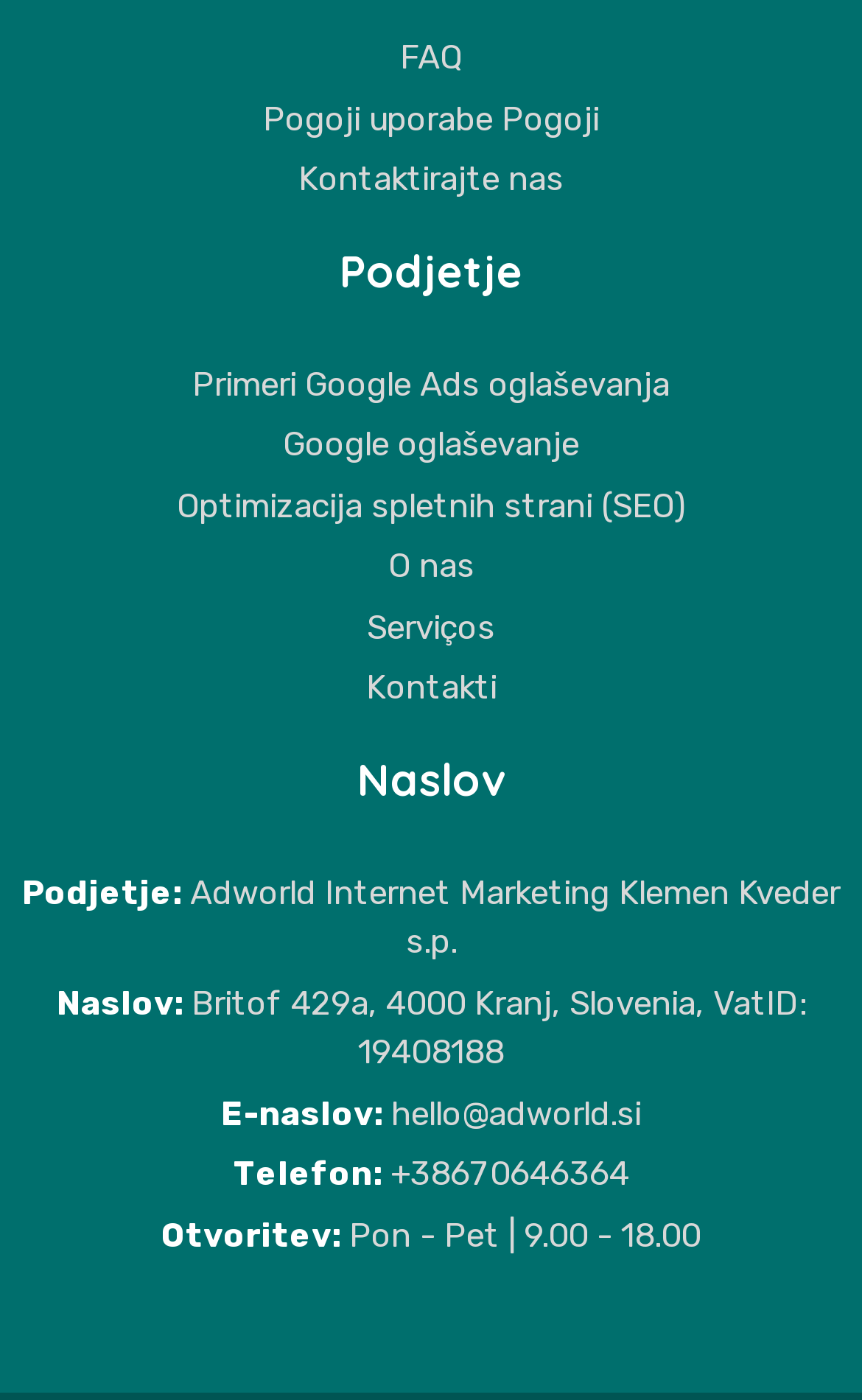Locate the bounding box coordinates of the area that needs to be clicked to fulfill the following instruction: "Contact us". The coordinates should be in the format of four float numbers between 0 and 1, namely [left, top, right, bottom].

[0.026, 0.111, 0.974, 0.147]